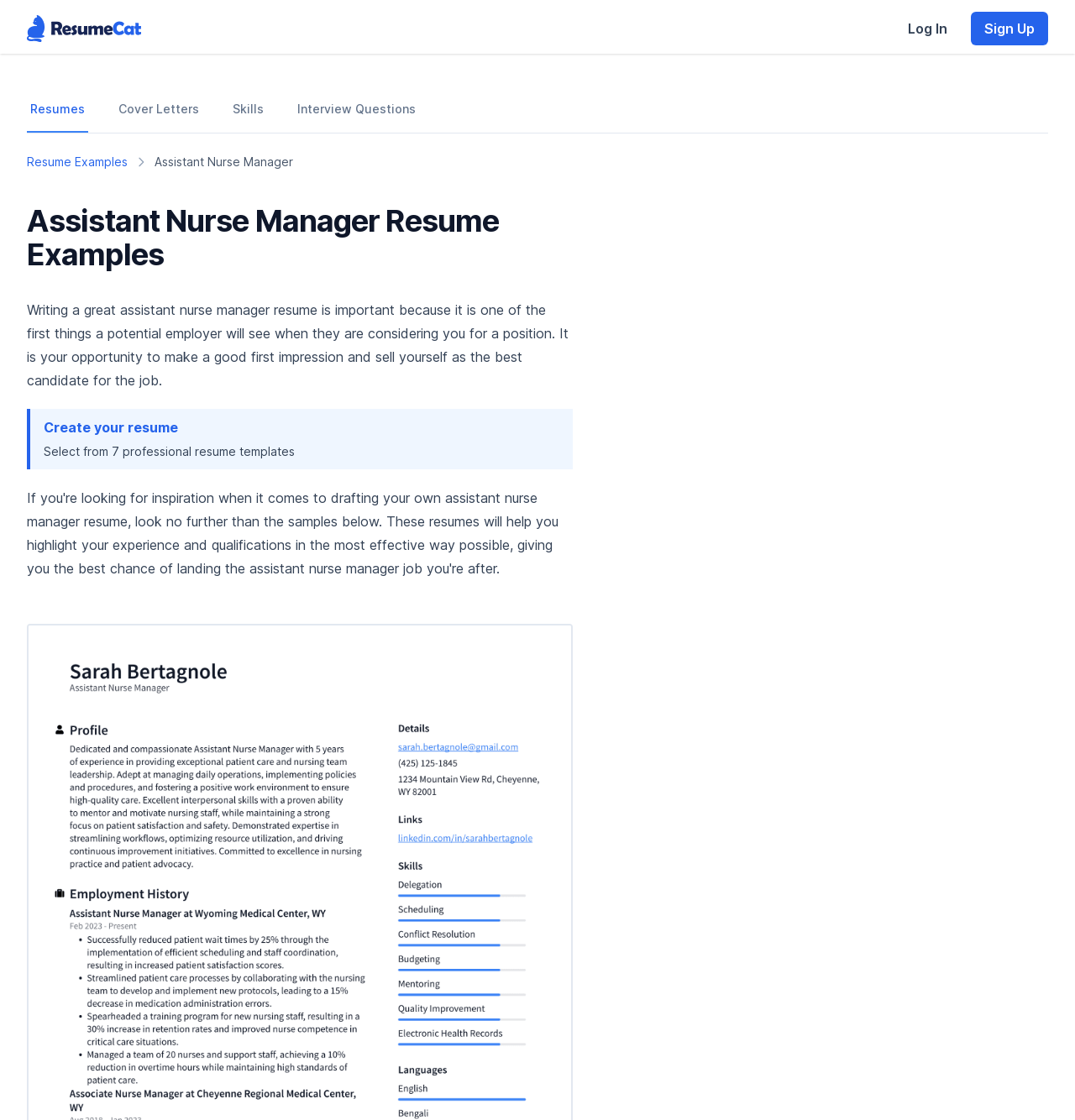Specify the bounding box coordinates (top-left x, top-left y, bottom-right x, bottom-right y) of the UI element in the screenshot that matches this description: Resumes

[0.025, 0.078, 0.082, 0.118]